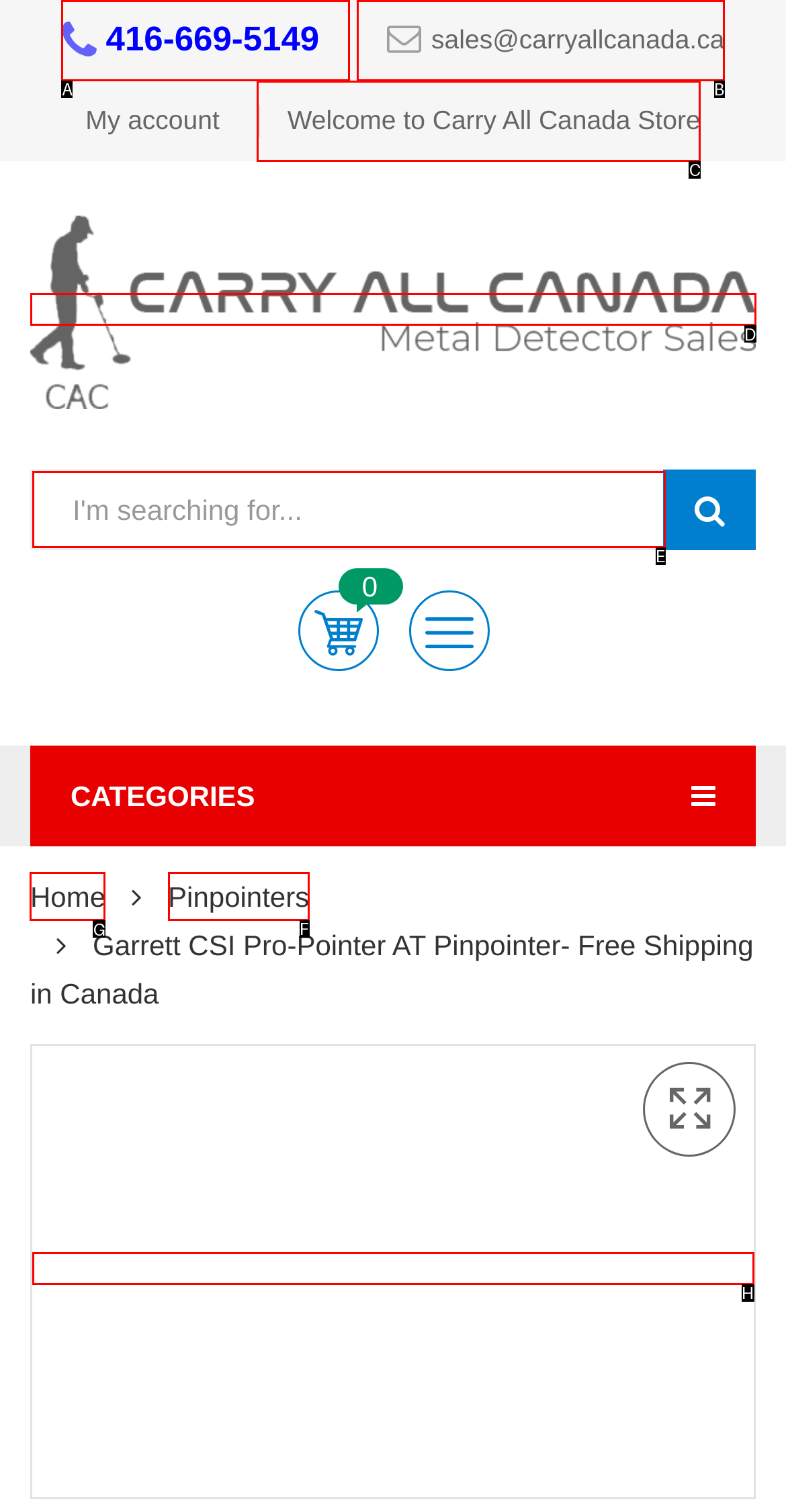Identify the correct letter of the UI element to click for this task: go to home page
Respond with the letter from the listed options.

G